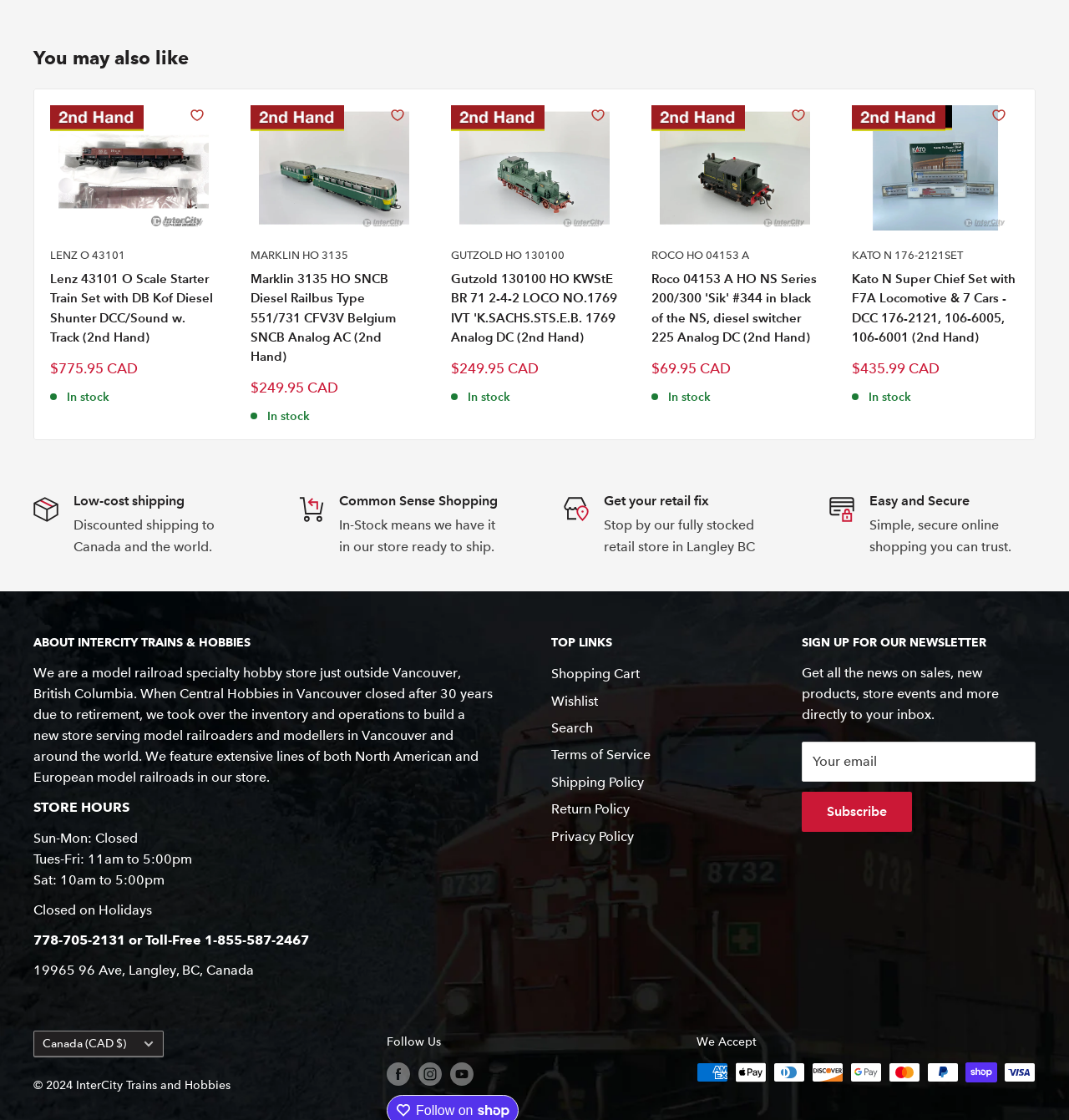Please provide a short answer using a single word or phrase for the question:
What is the name of the store?

Intercity Trains & Hobbies